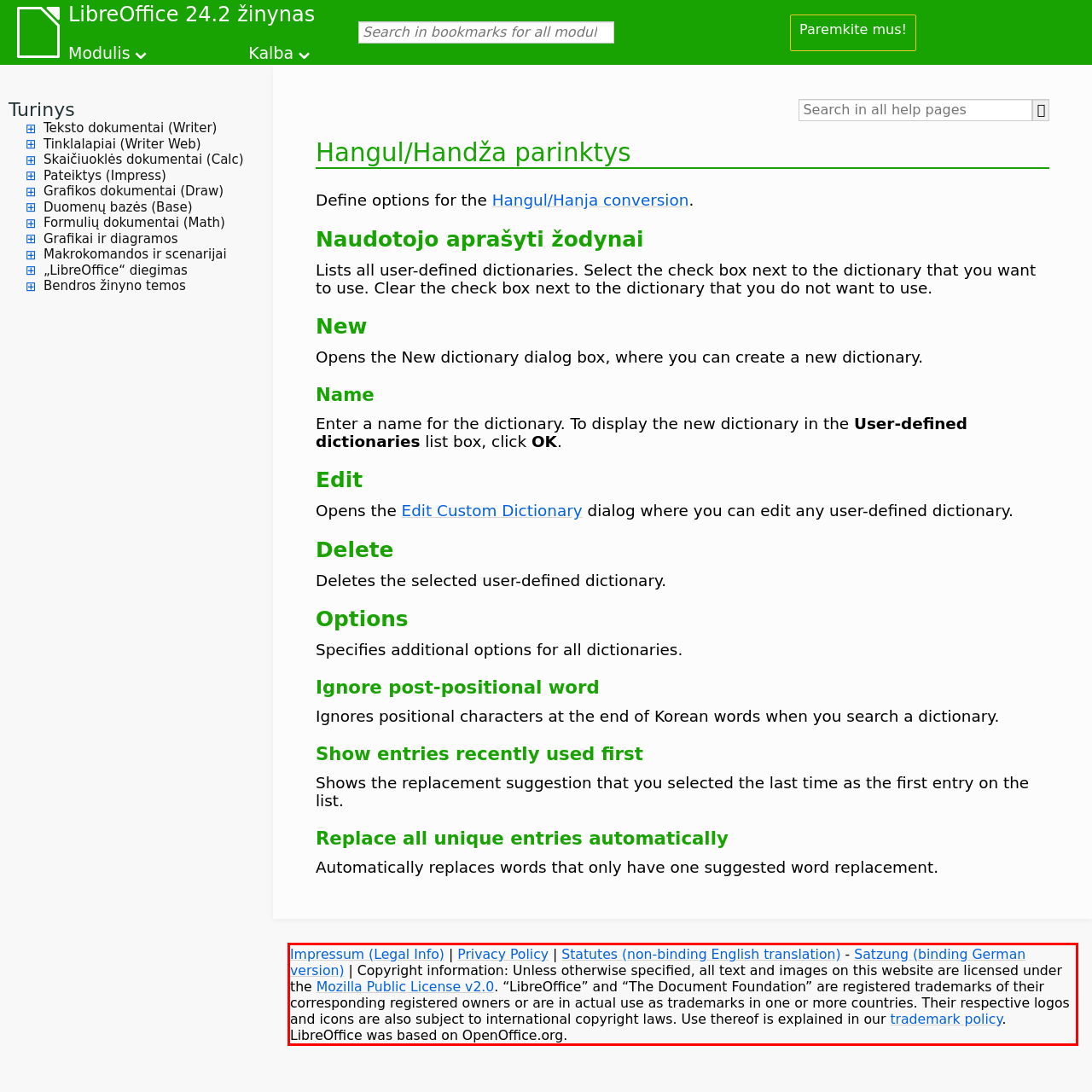Please identify and extract the text from the UI element that is surrounded by a red bounding box in the provided webpage screenshot.

Impressum (Legal Info) | Privacy Policy | Statutes (non-binding English translation) - Satzung (binding German version) | Copyright information: Unless otherwise specified, all text and images on this website are licensed under the Mozilla Public License v2.0. “LibreOffice” and “The Document Foundation” are registered trademarks of their corresponding registered owners or are in actual use as trademarks in one or more countries. Their respective logos and icons are also subject to international copyright laws. Use thereof is explained in our trademark policy. LibreOffice was based on OpenOffice.org.